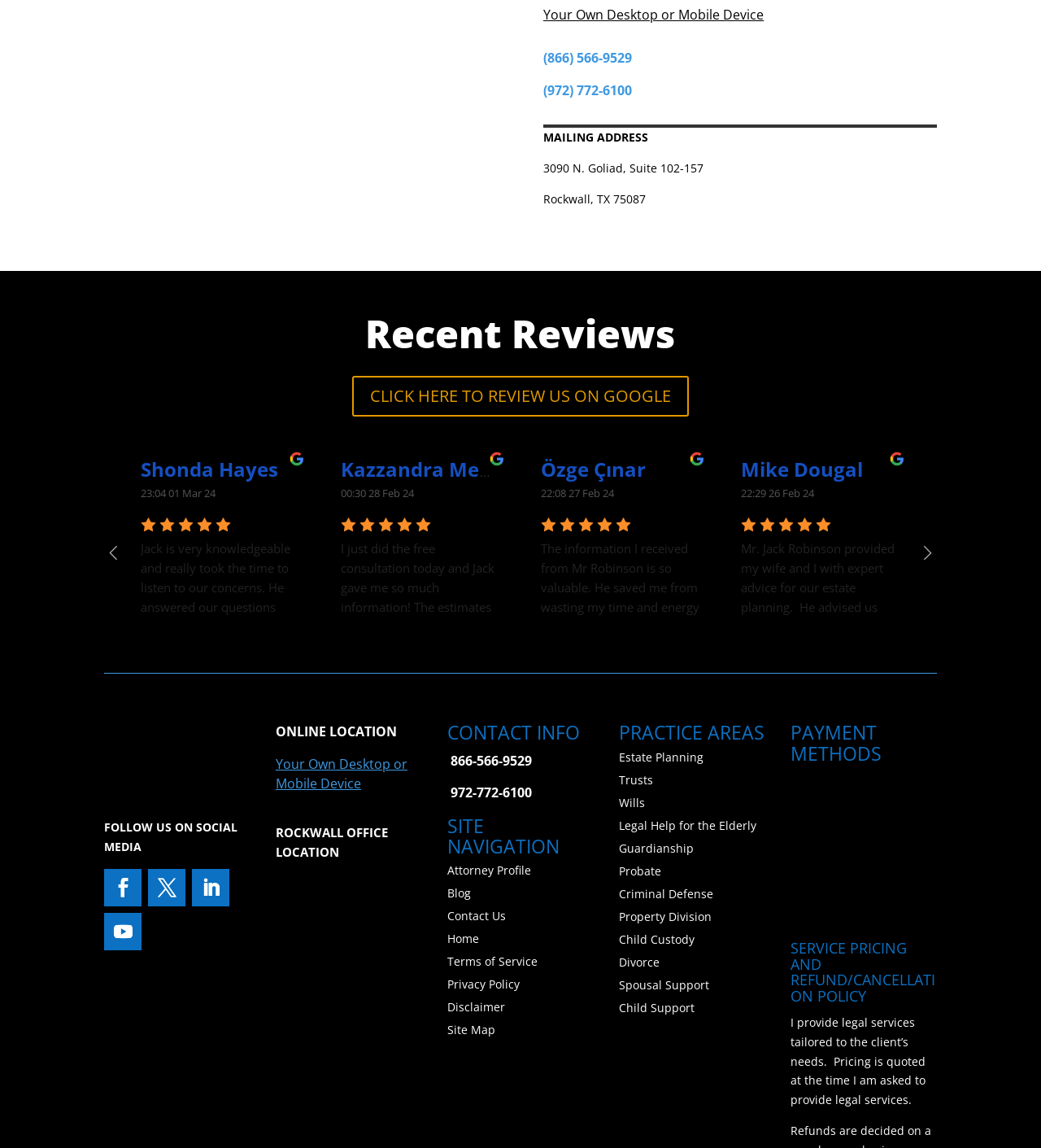Please give a concise answer to this question using a single word or phrase: 
What is the name of the attorney?

Jack K Robinson